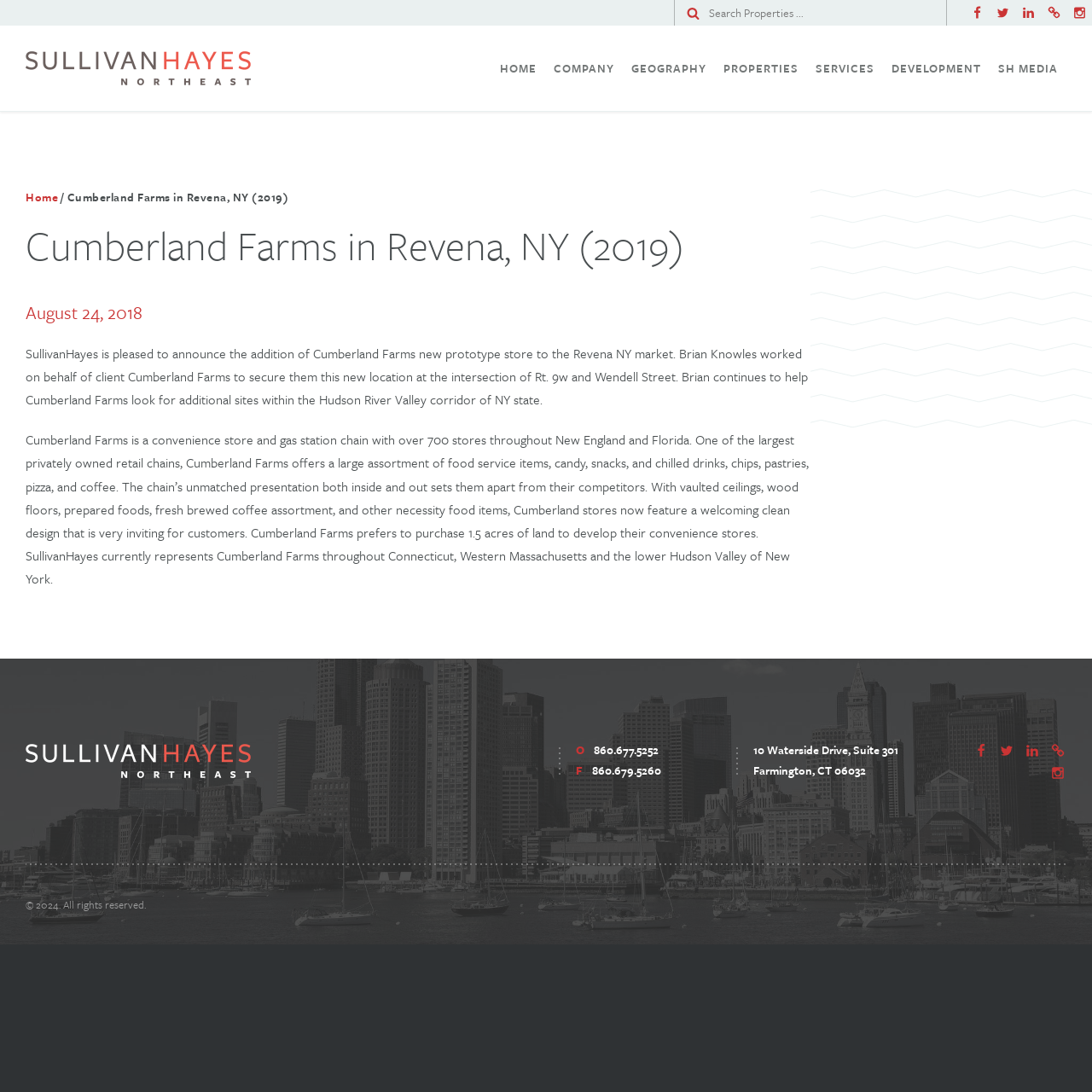Please identify the bounding box coordinates of the clickable region that I should interact with to perform the following instruction: "Call 860.677.5252". The coordinates should be expressed as four float numbers between 0 and 1, i.e., [left, top, right, bottom].

[0.544, 0.679, 0.603, 0.695]